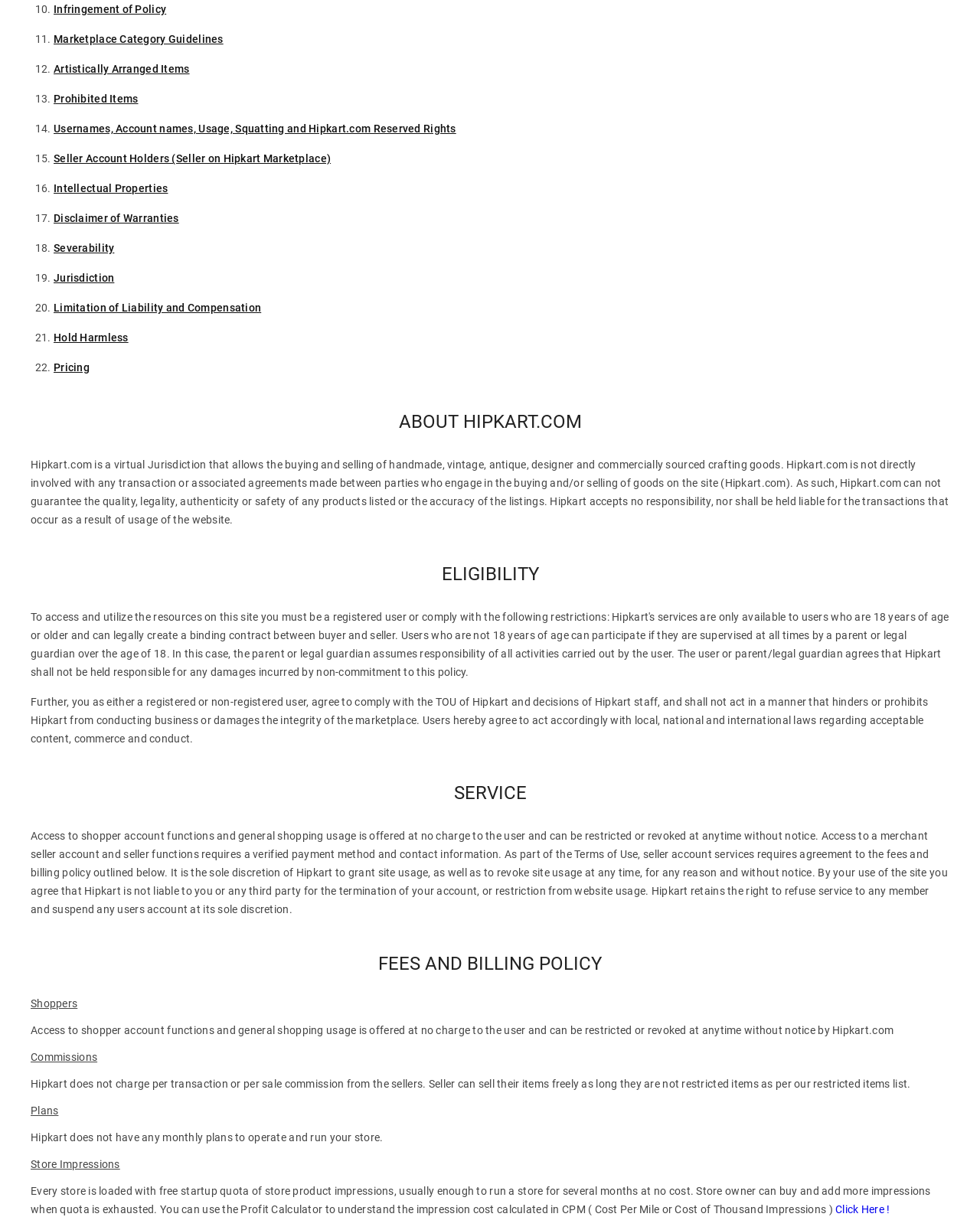Using the element description provided, determine the bounding box coordinates in the format (top-left x, top-left y, bottom-right x, bottom-right y). Ensure that all values are floating point numbers between 0 and 1. Element description: Jurisdiction

[0.055, 0.221, 0.117, 0.231]